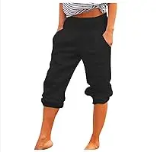Provide a thorough description of the contents of the image.

The image features a woman styled in black athletic jogger pants. The pants are designed for comfort and versatility, featuring an elastic waistband and drawstring ties, which ensure a secure fit. These joggers offer a casual yet stylish look, easily paired with various tops, making them ideal for workouts or relaxed outings. The model is standing barefoot, showcasing the casual nature of the outfit, which is complemented by a striped cropped top. This combination captures a trendy summer vibe suitable for outdoor activities or lounging.